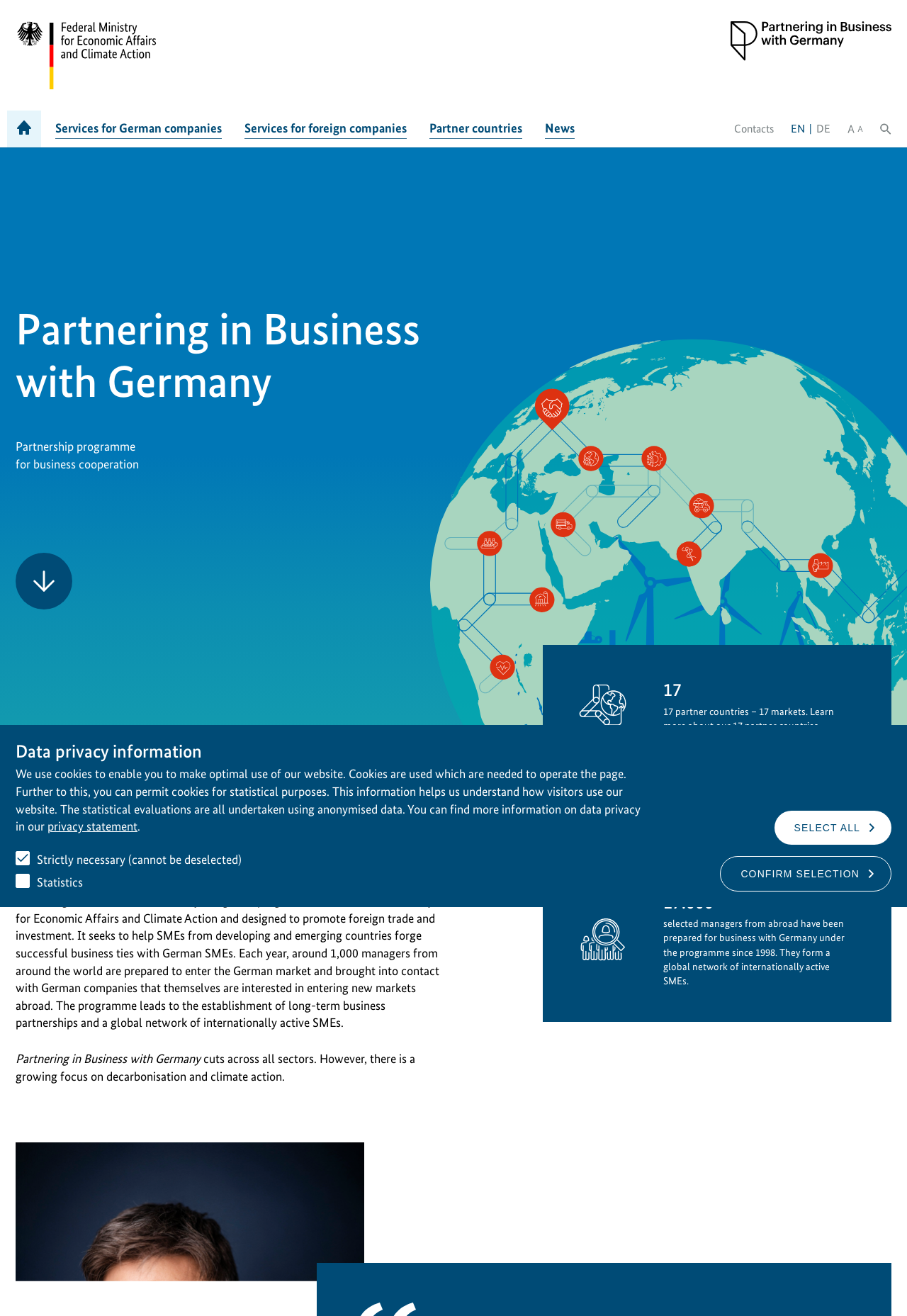Please locate the clickable area by providing the bounding box coordinates to follow this instruction: "Click the link to services for German companies".

[0.052, 0.084, 0.254, 0.112]